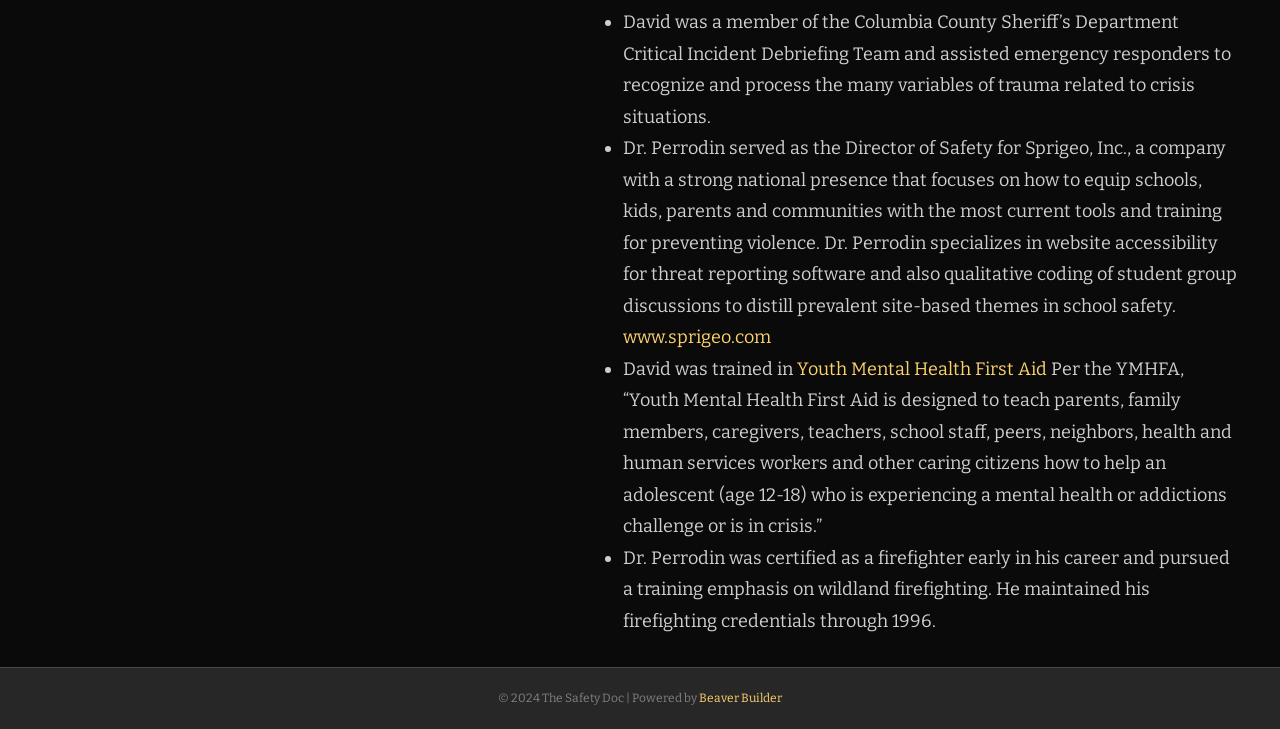Determine the bounding box coordinates for the UI element matching this description: "Youth Mental Health First Aid".

[0.623, 0.491, 0.818, 0.521]